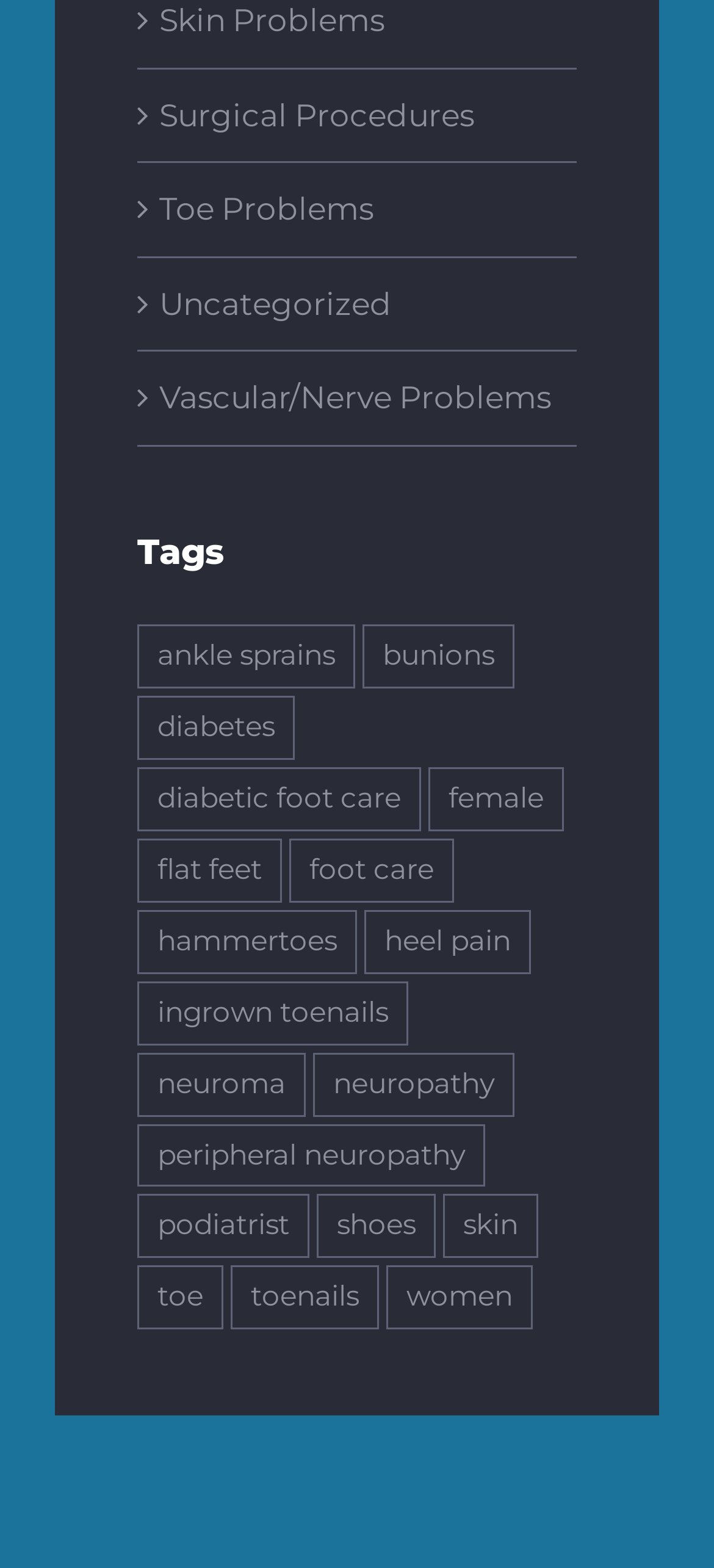Please identify the coordinates of the bounding box that should be clicked to fulfill this instruction: "View ankle sprains".

[0.192, 0.399, 0.497, 0.439]